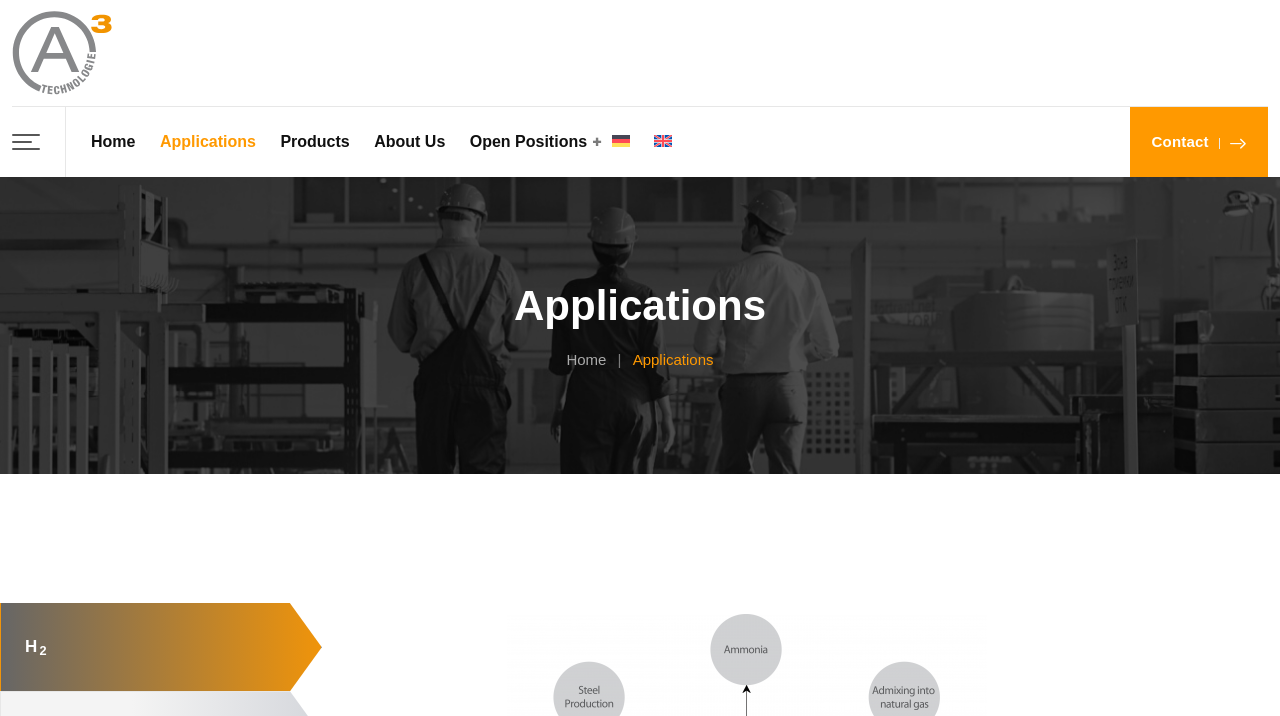Please determine the bounding box coordinates of the element to click in order to execute the following instruction: "Contact us". The coordinates should be four float numbers between 0 and 1, specified as [left, top, right, bottom].

[0.882, 0.149, 0.991, 0.247]